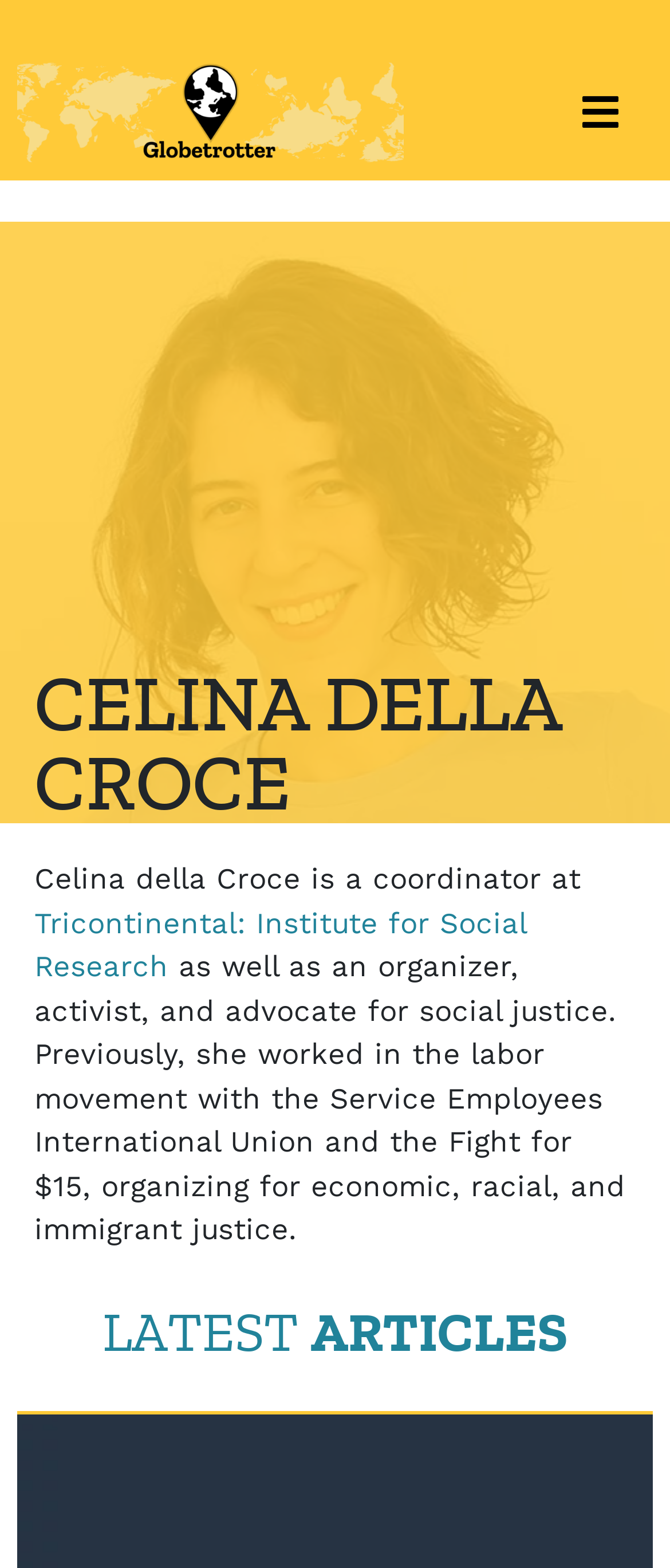What is Celina della Croce's profession?
Based on the screenshot, answer the question with a single word or phrase.

Coordinator